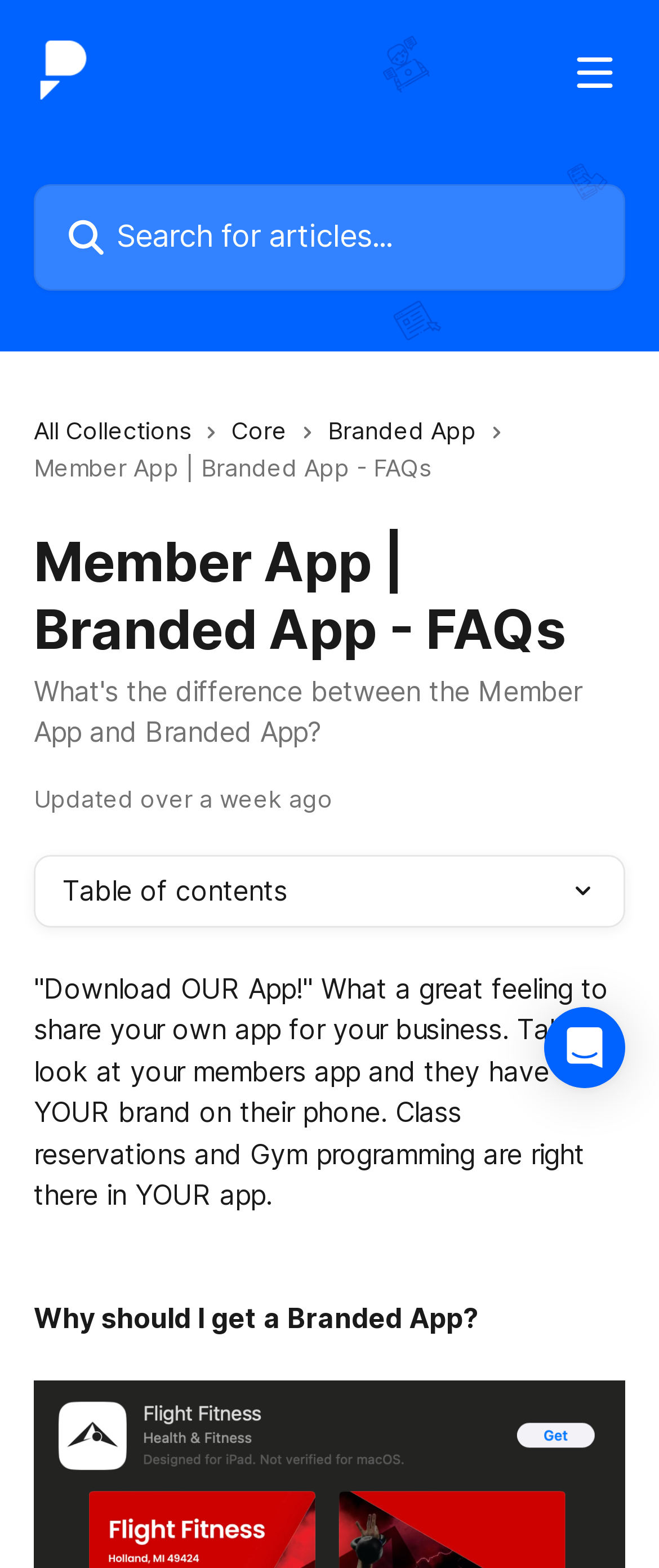How many links are there in the header section?
Using the image provided, answer with just one word or phrase.

4